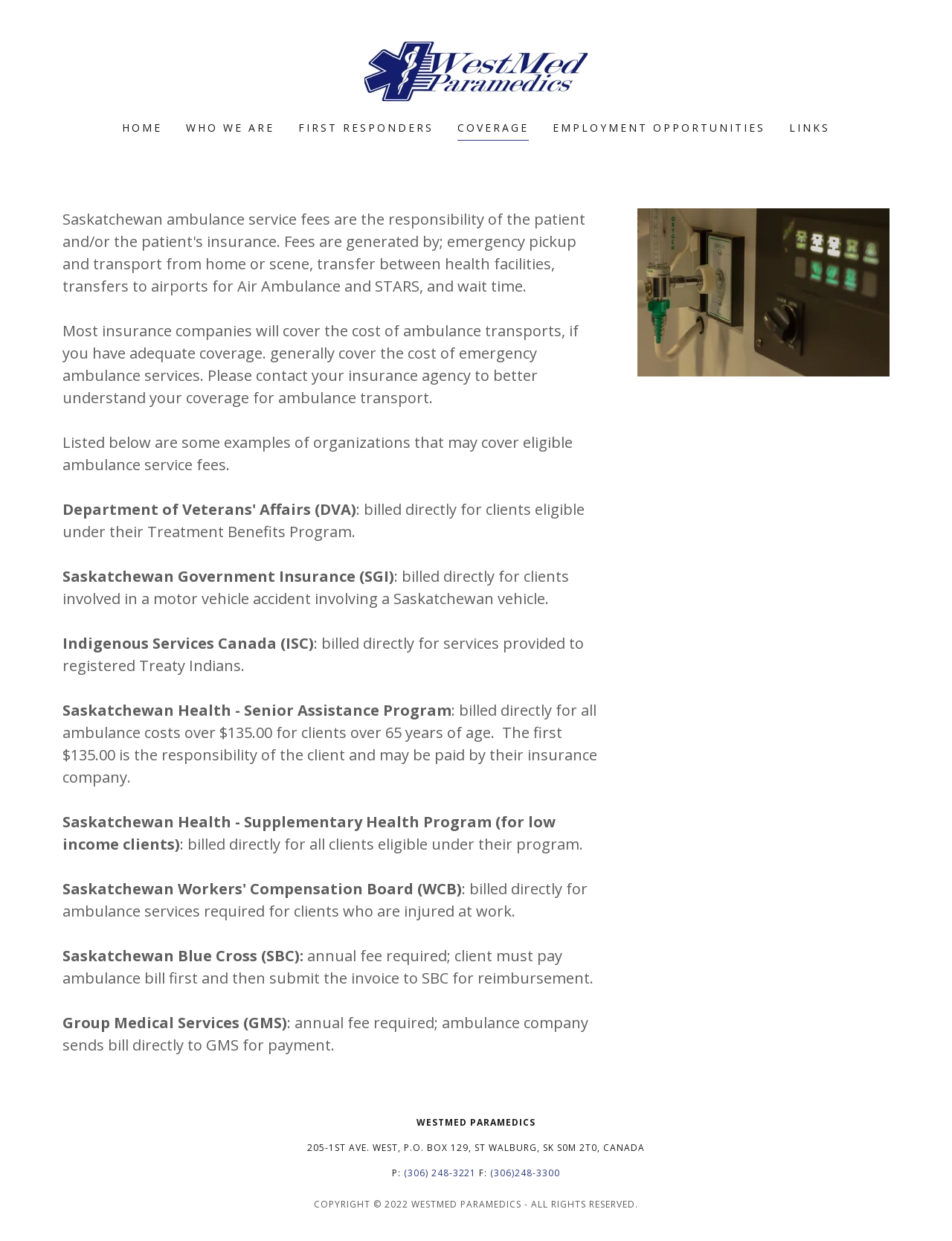Please reply to the following question with a single word or a short phrase:
What is the phone number of WestMed Paramedics?

(306) 248-3221